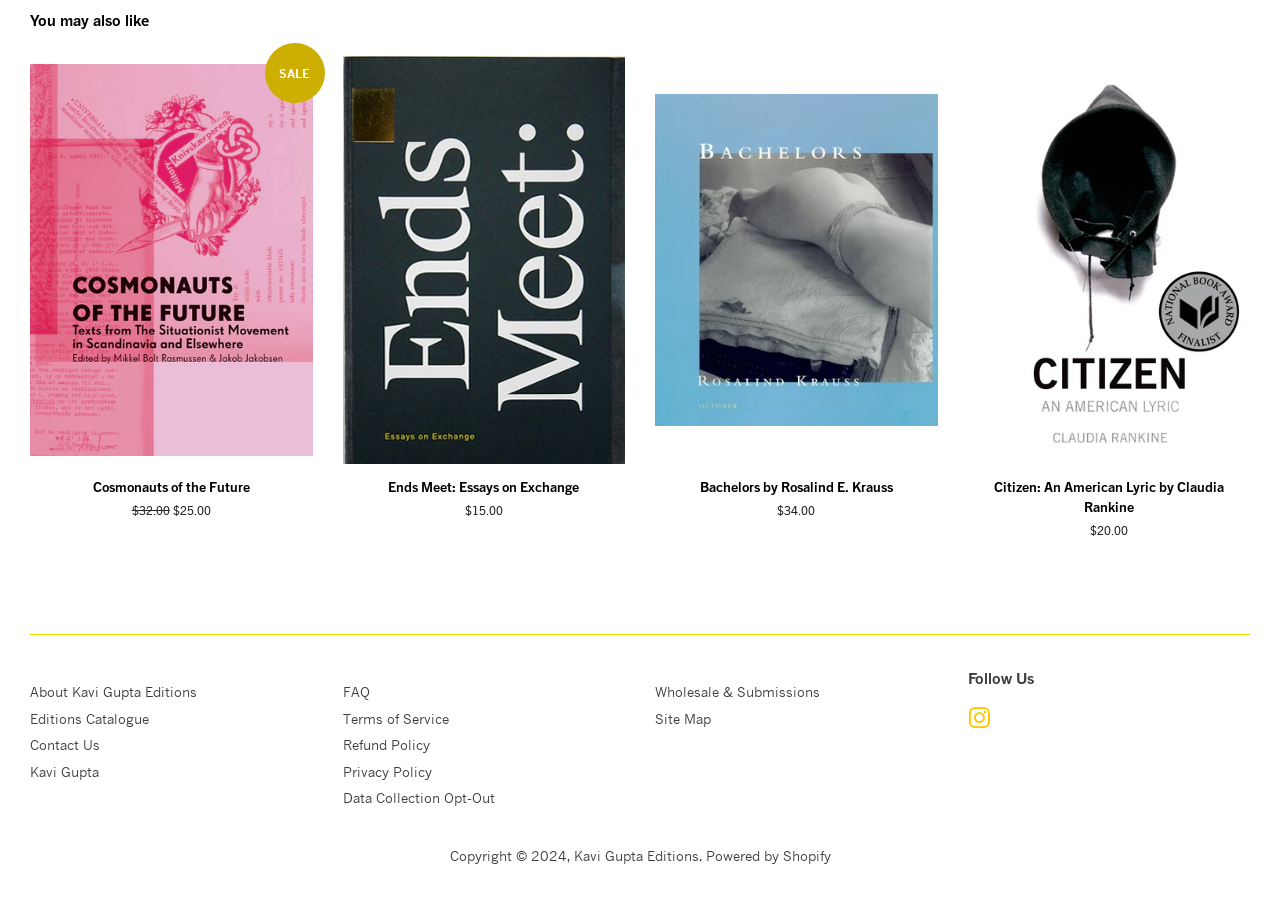Refer to the image and answer the question with as much detail as possible: What is the name of the company that powers the website?

I looked at the footer section of the webpage and found the text 'Powered by Shopify', which indicates that the website is powered by Shopify.